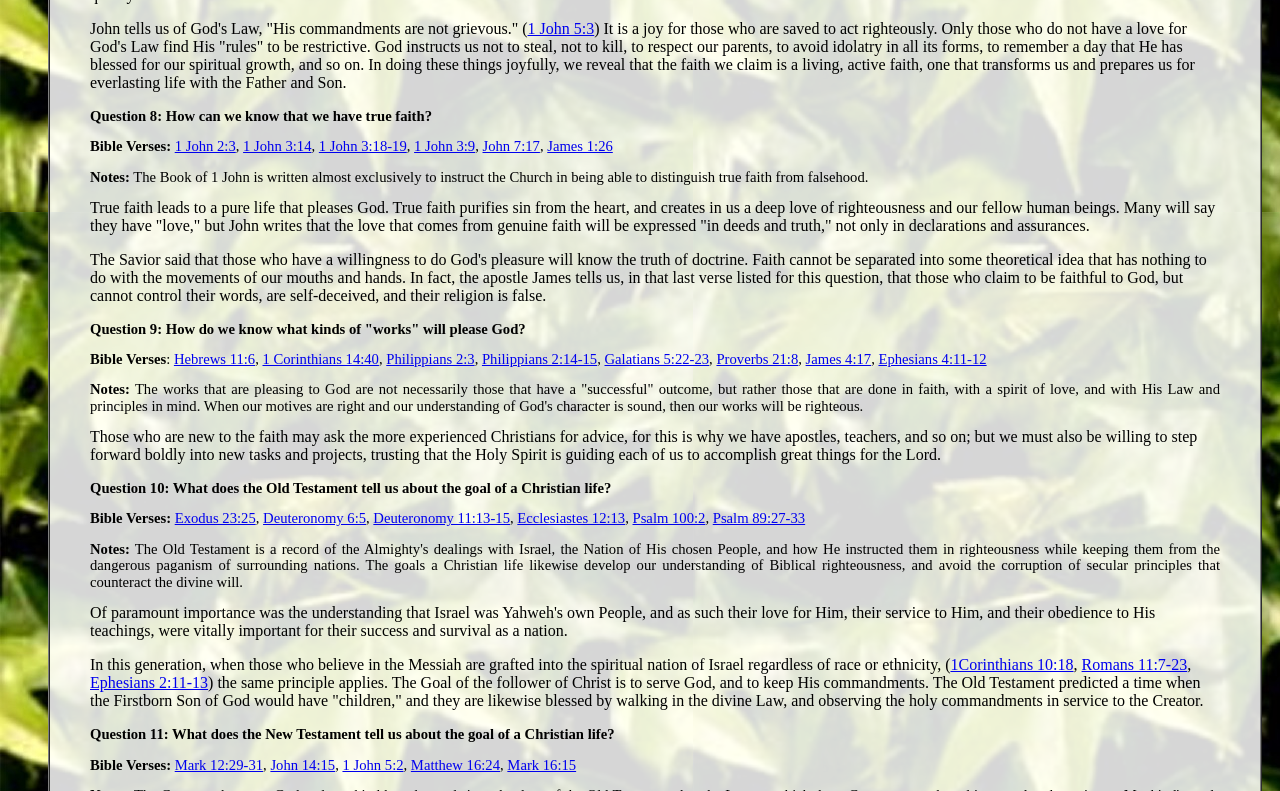How many Bible verses are mentioned in question 9?
Using the image as a reference, deliver a detailed and thorough answer to the question.

In question 9, there are 7 Bible verses mentioned, which are Hebrews 11:6, 1 Corinthians 14:40, Philippians 2:3, Philippians 2:14-15, Galatians 5:22-23, Proverbs 21:8, and James 4:17.